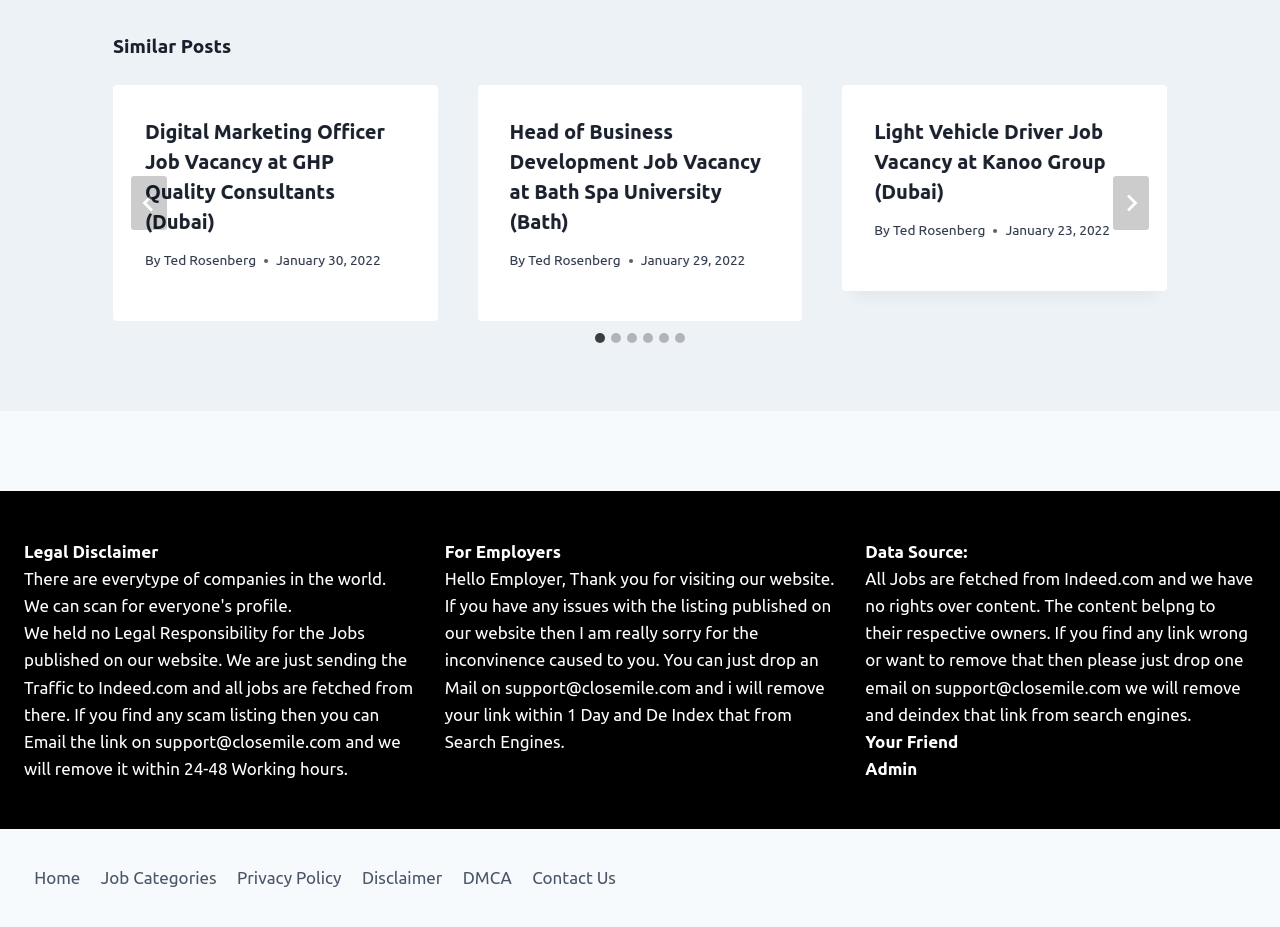Find the bounding box coordinates of the UI element according to this description: "aria-label="Go to last slide"".

[0.102, 0.19, 0.13, 0.248]